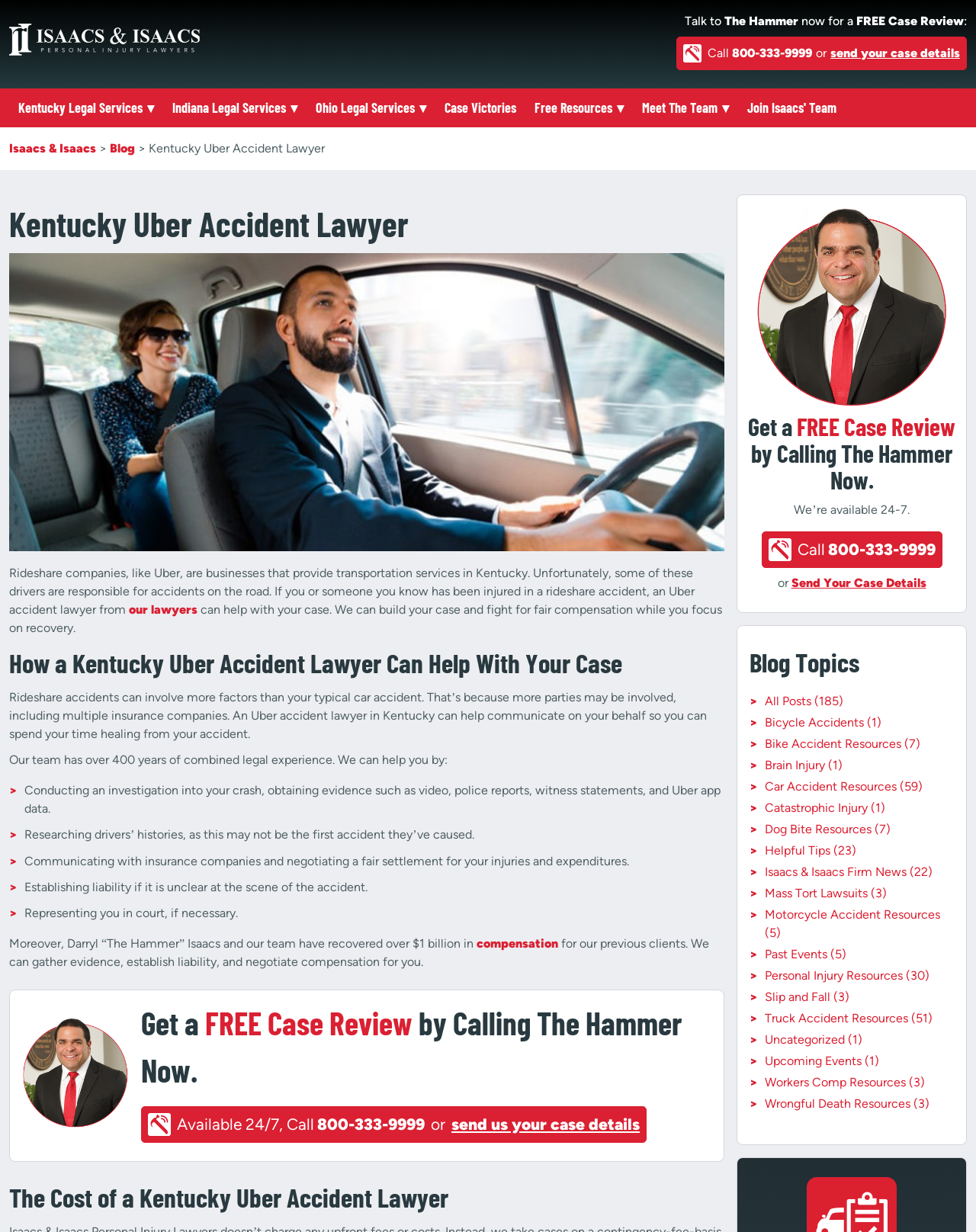Please identify the bounding box coordinates of where to click in order to follow the instruction: "Read about the cost of a Kentucky Uber accident lawyer".

[0.009, 0.958, 0.742, 0.986]